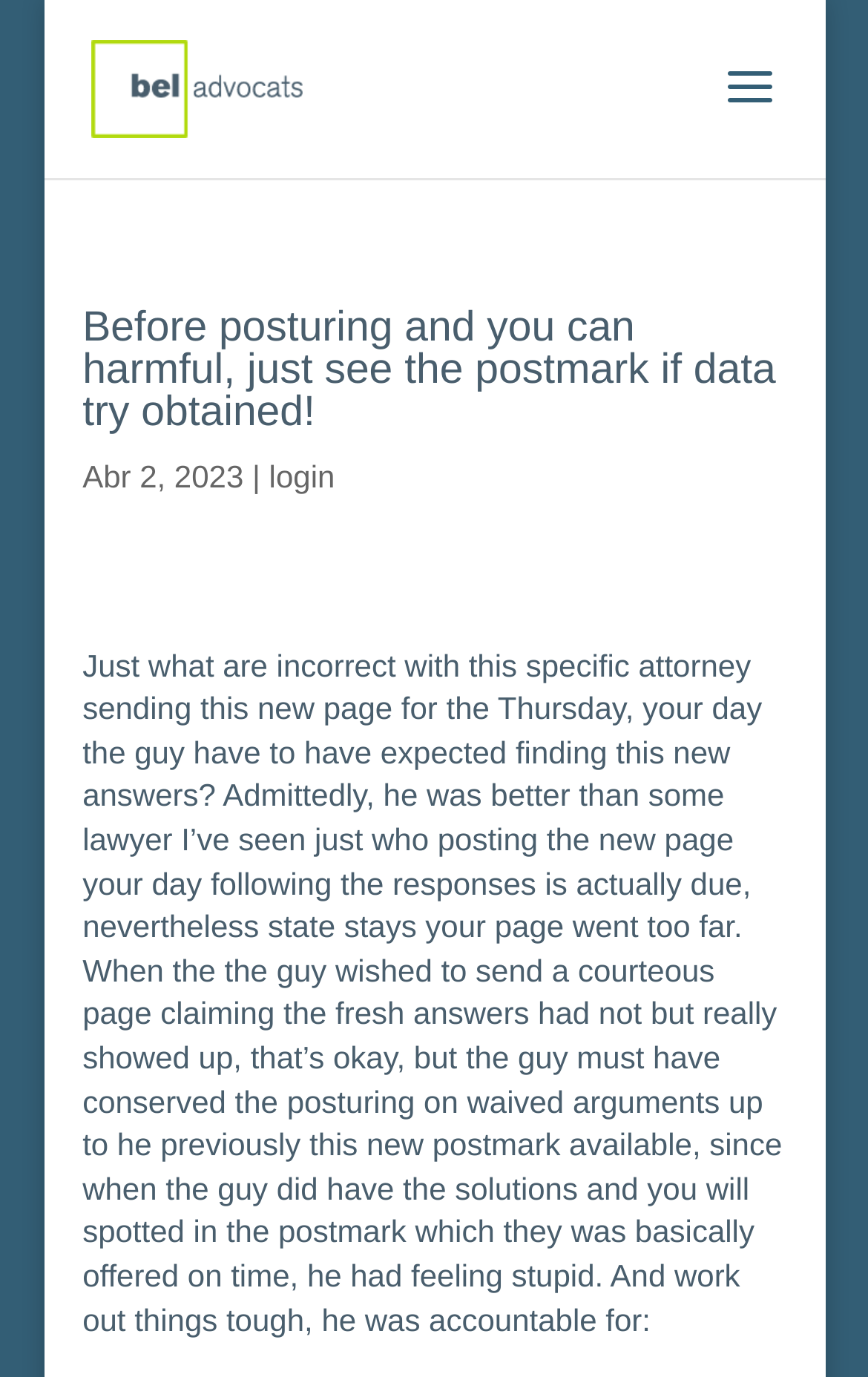What is the link below the main heading?
Please look at the screenshot and answer in one word or a short phrase.

login